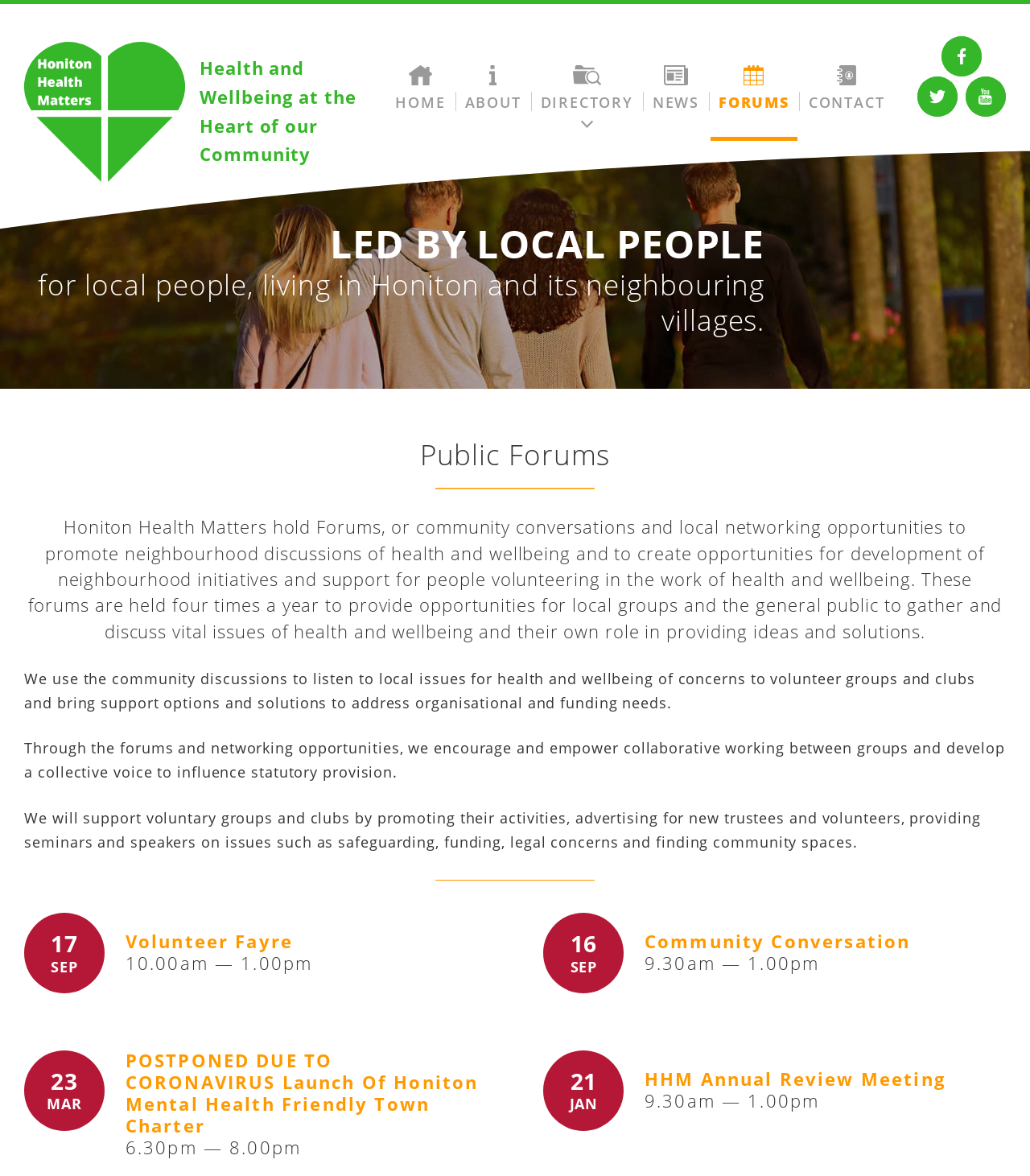What time does the HHM Annual Review Meeting start?
Provide an in-depth answer to the question, covering all aspects.

According to the webpage, the HHM Annual Review Meeting on 21 JAN starts at 9.30am, as indicated by the text '9.30am — 1.00pm'.